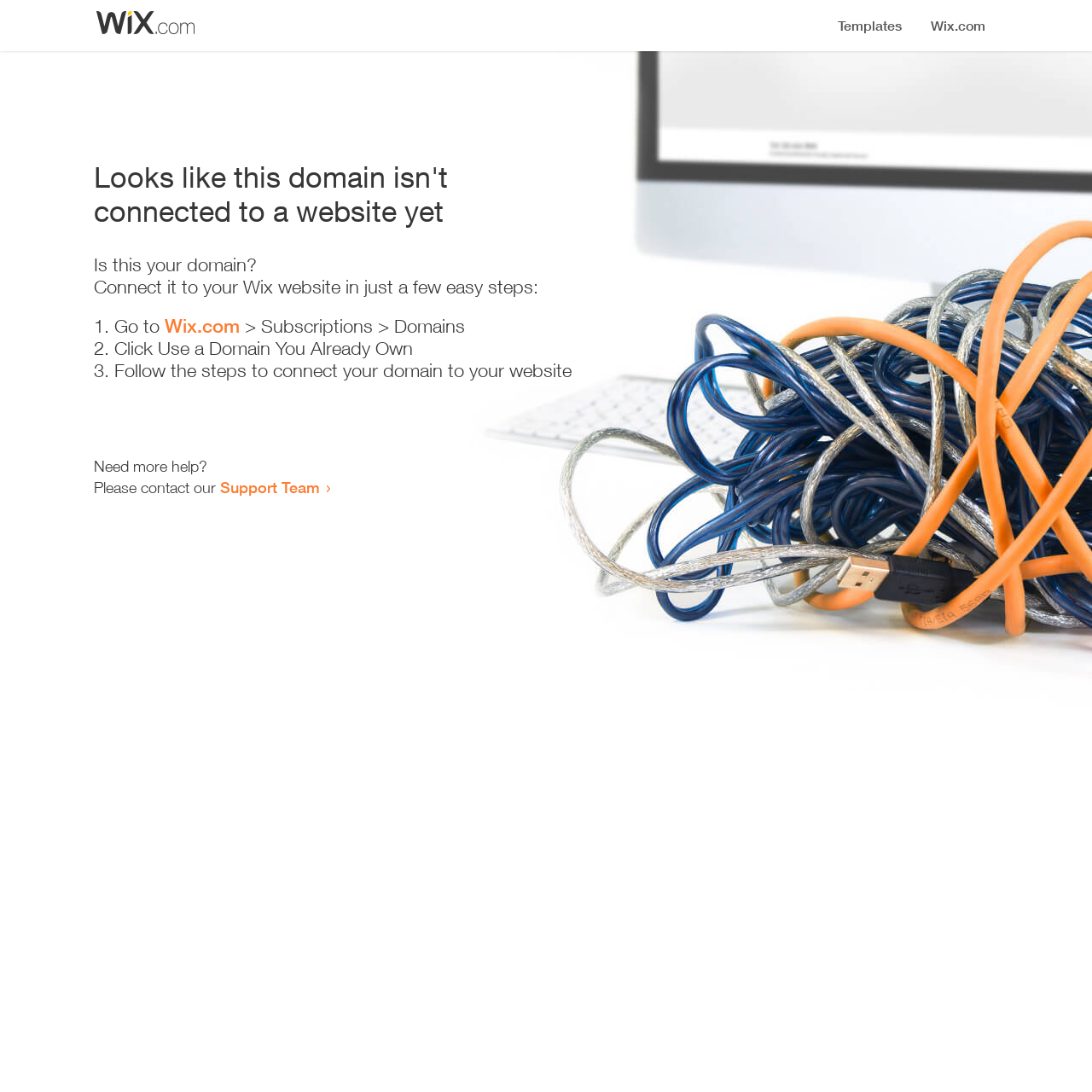Bounding box coordinates are specified in the format (top-left x, top-left y, bottom-right x, bottom-right y). All values are floating point numbers bounded between 0 and 1. Please provide the bounding box coordinate of the region this sentence describes: Wix.com

[0.151, 0.288, 0.22, 0.309]